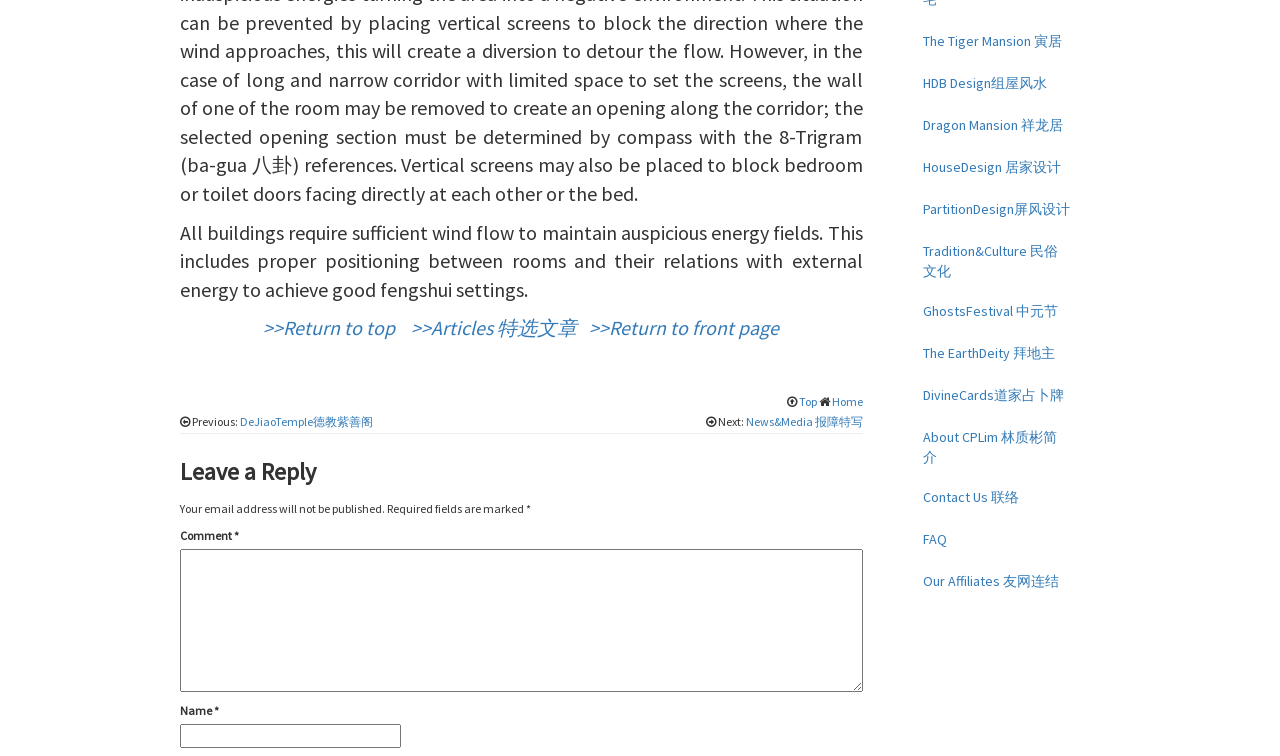Look at the image and give a detailed response to the following question: What type of links are on the right side of the webpage?

The links on the right side of the webpage, such as 'The Tiger Mansion', 'HDB Design', 'Dragon Mansion', etc., appear to be category links related to fengshui and design.